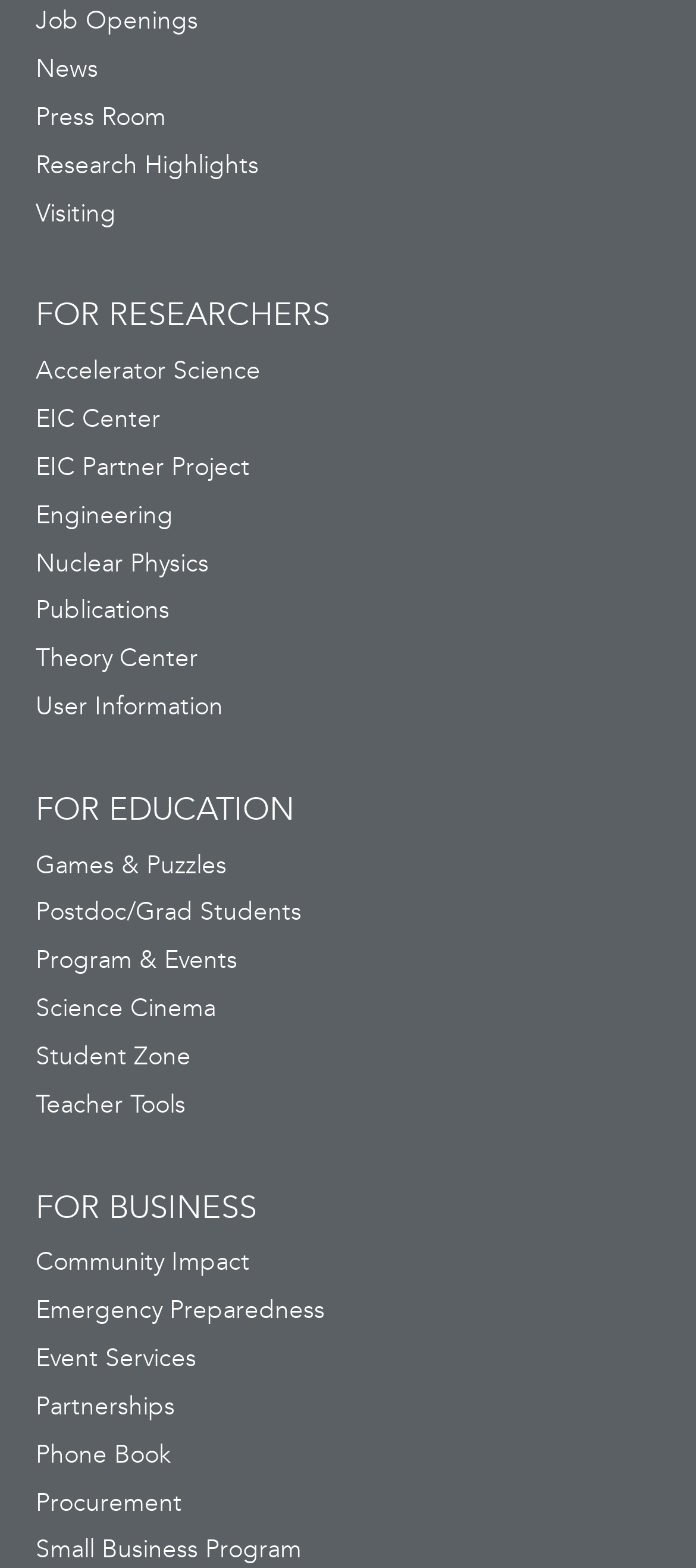Please determine the bounding box coordinates of the clickable area required to carry out the following instruction: "Find partnerships opportunities". The coordinates must be four float numbers between 0 and 1, represented as [left, top, right, bottom].

[0.051, 0.887, 0.251, 0.907]